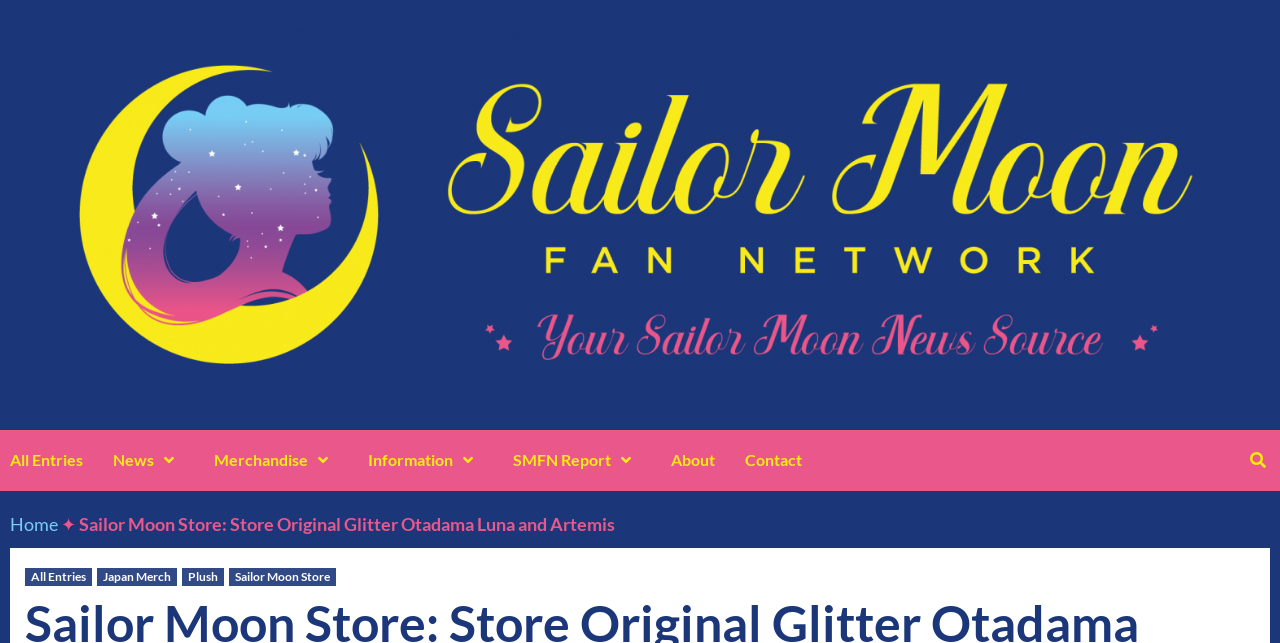Specify the bounding box coordinates for the region that must be clicked to perform the given instruction: "check information".

[0.288, 0.669, 0.401, 0.764]